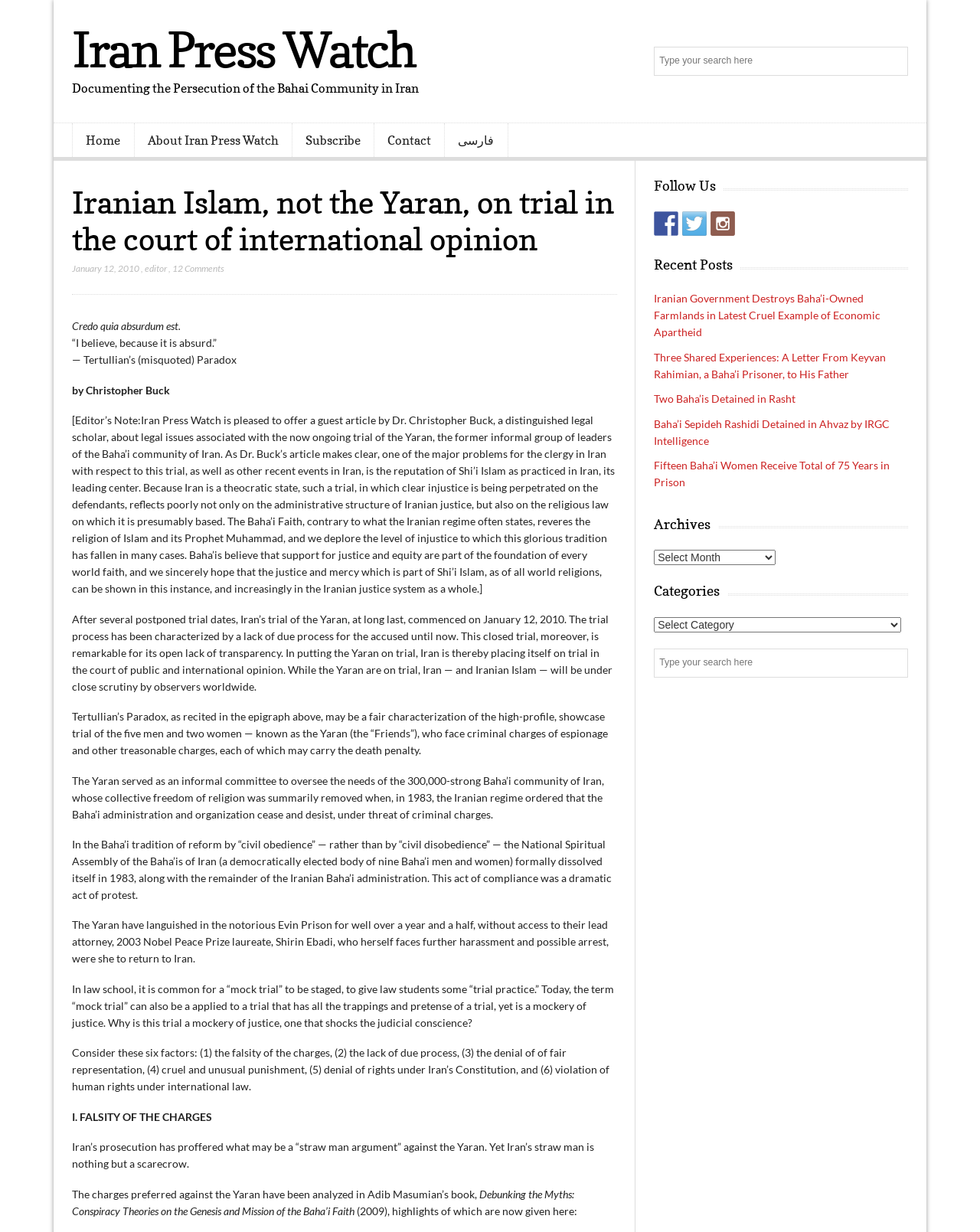Please determine the main heading text of this webpage.

Iranian Islam, not the Yaran, on trial in the court of international opinion